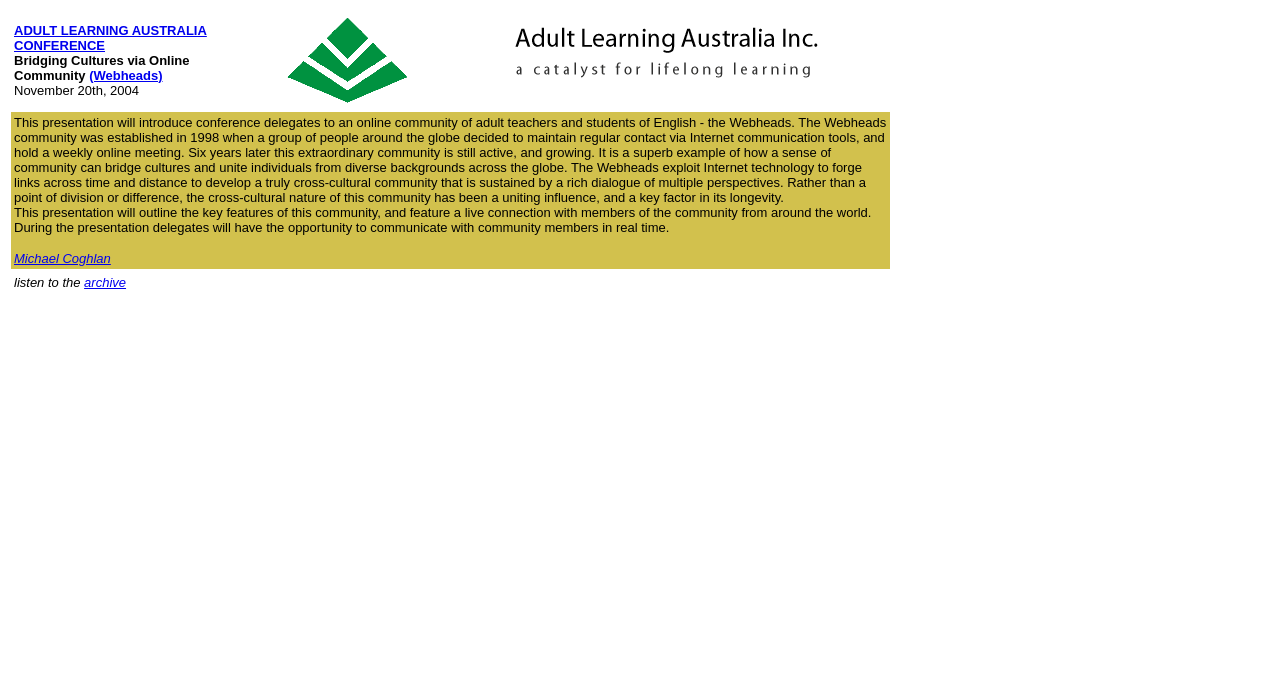Give a concise answer using only one word or phrase for this question:
What can you do with the archive?

listen to it